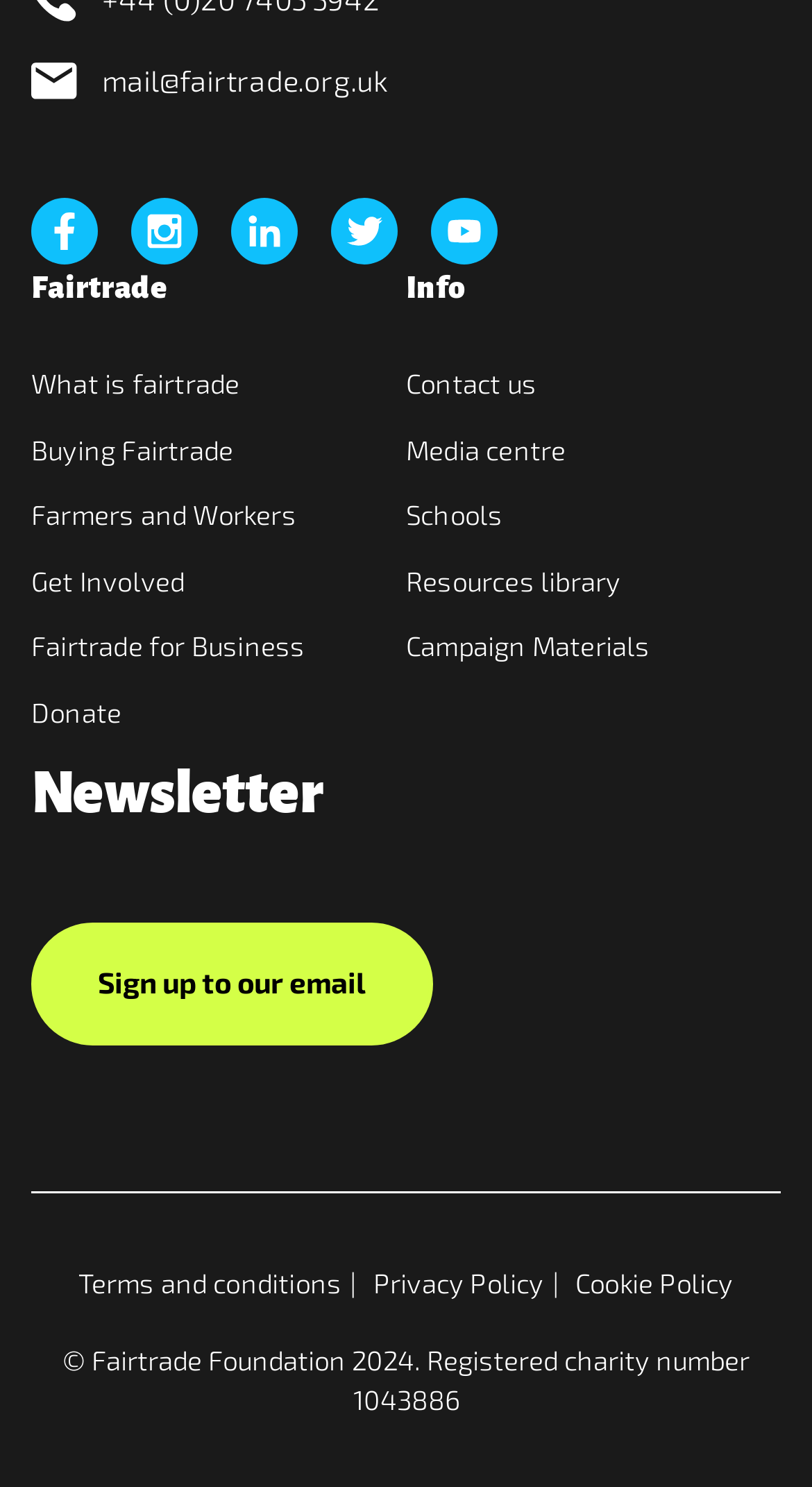Identify the bounding box coordinates for the UI element described by the following text: "What is fairtrade". Provide the coordinates as four float numbers between 0 and 1, in the format [left, top, right, bottom].

[0.038, 0.247, 0.295, 0.269]